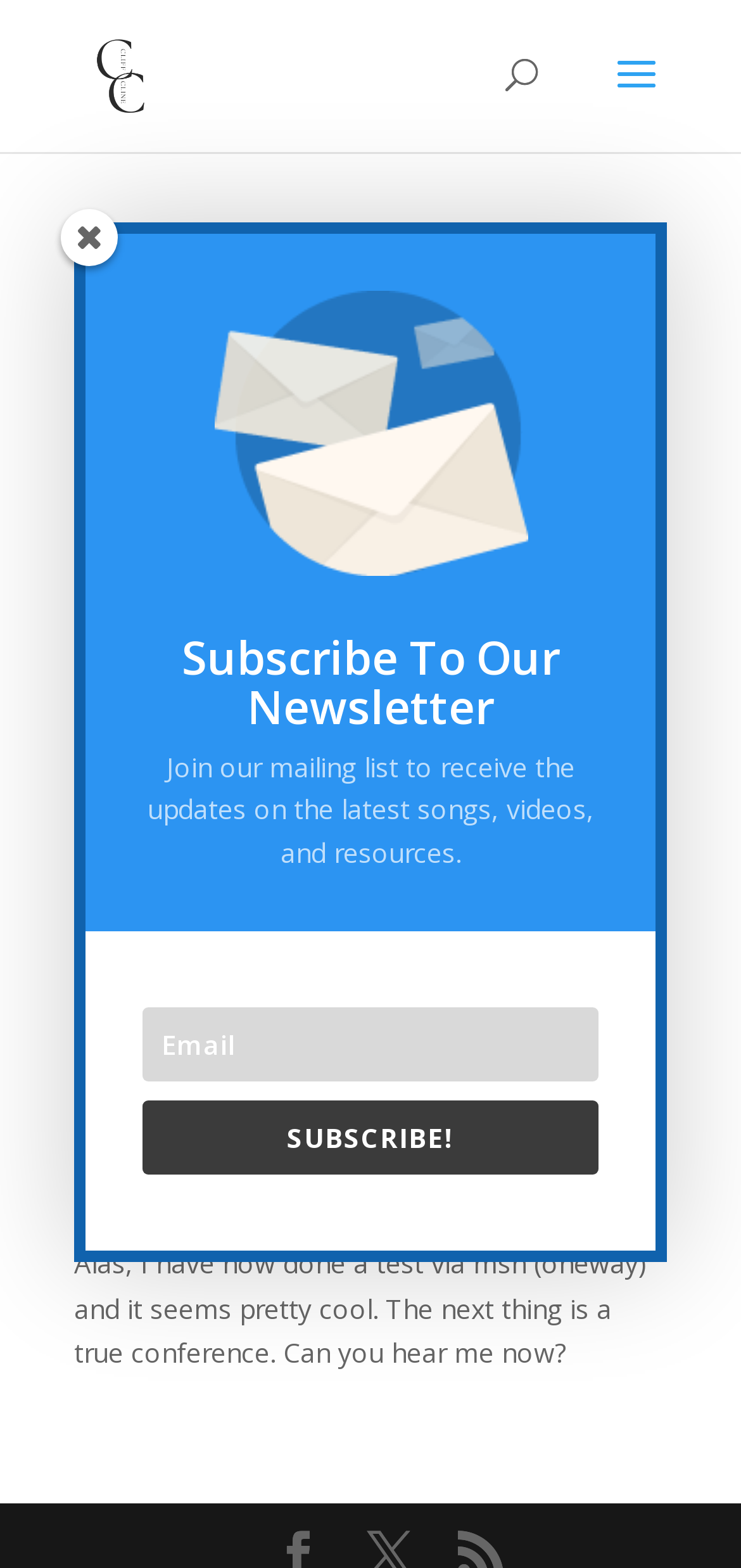What is the date of the article?
Based on the image, answer the question with as much detail as possible.

I found the date of the article by looking at the static text element that says 'Nov 19, 2005' which is located below the heading 'Can you hear me now?'.